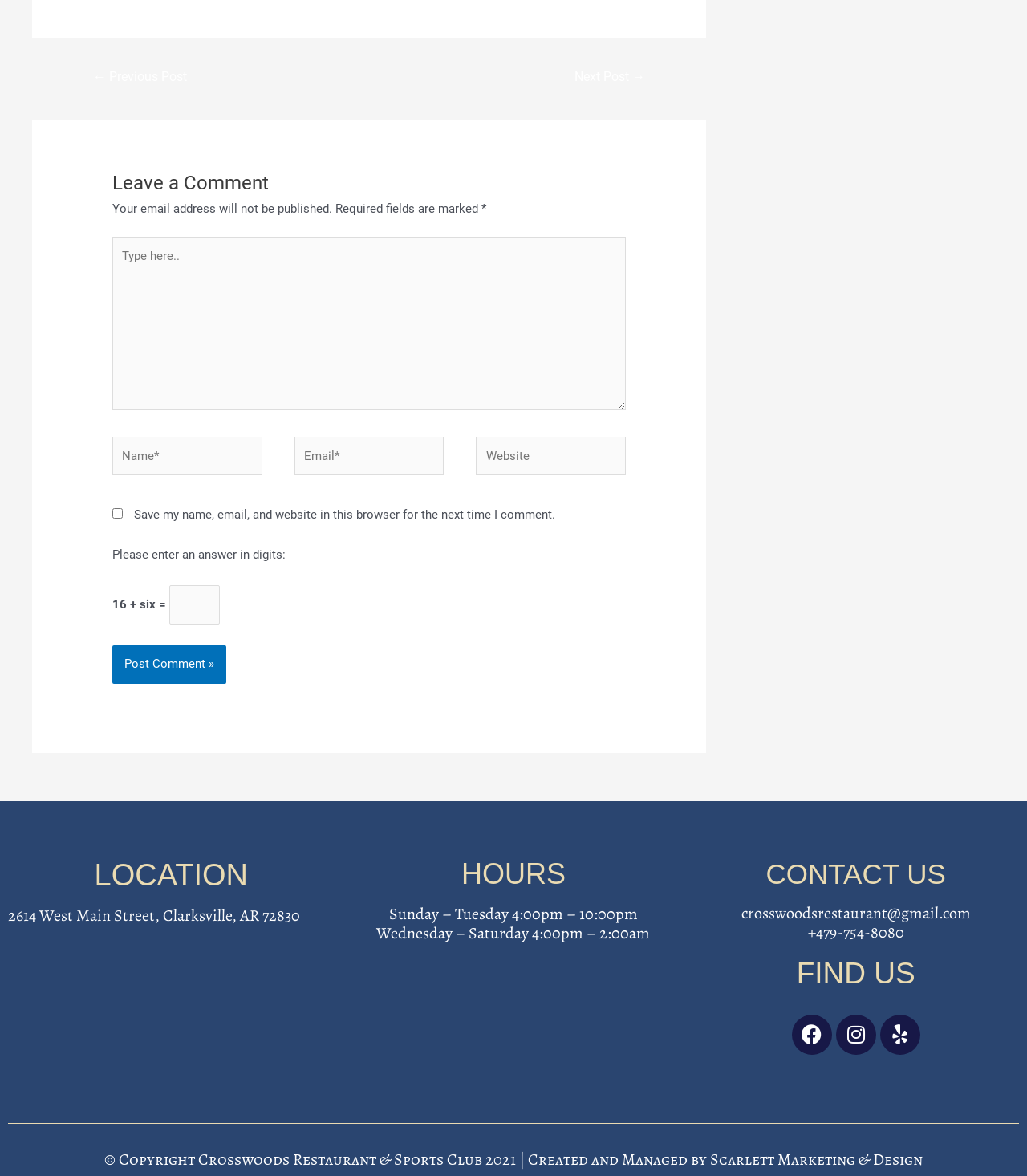From the screenshot, find the bounding box of the UI element matching this description: "Next Post →". Supply the bounding box coordinates in the form [left, top, right, bottom], each a float between 0 and 1.

[0.541, 0.054, 0.647, 0.08]